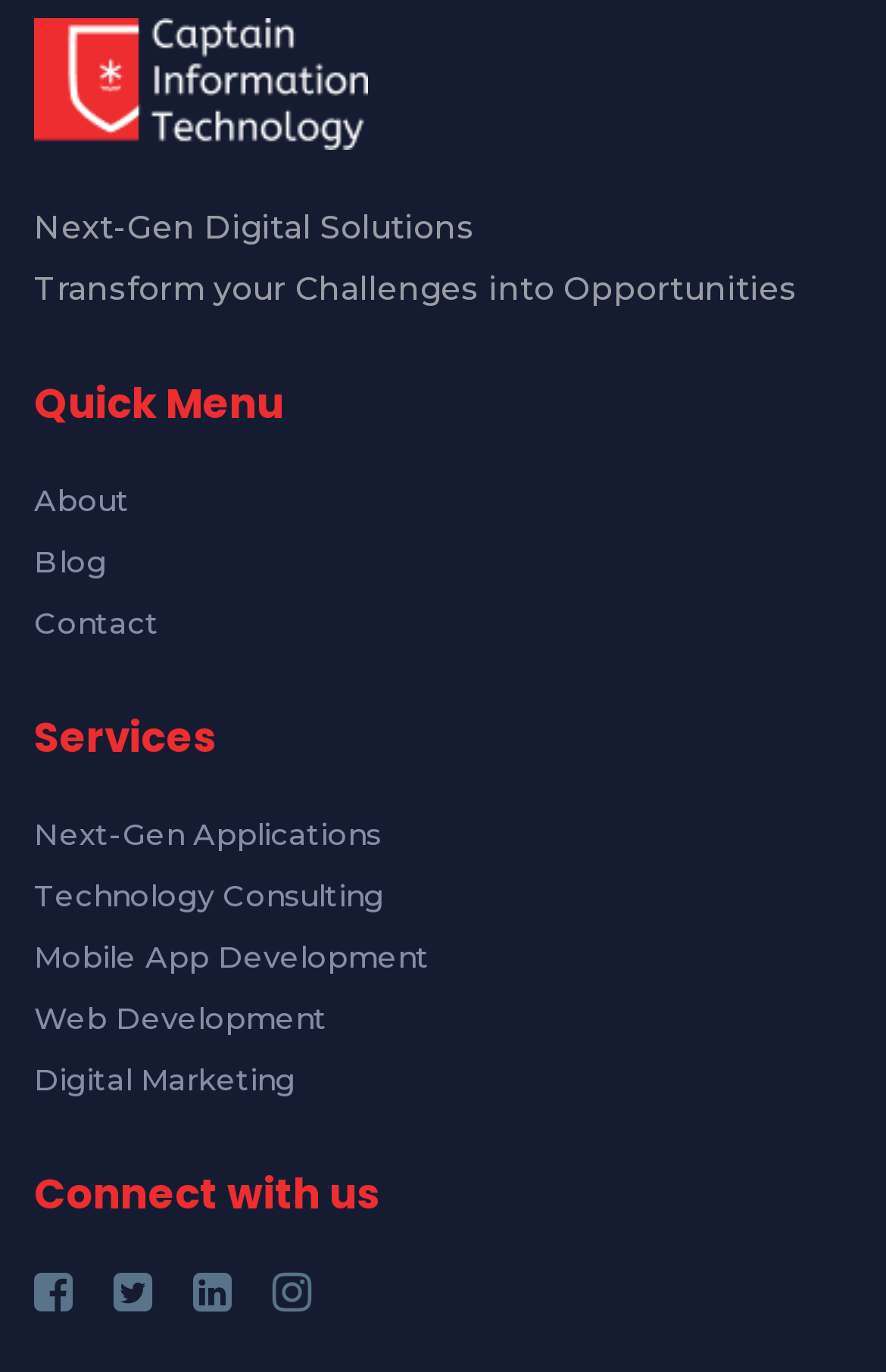What is the purpose of the 'Quick Menu' section?
Relying on the image, give a concise answer in one word or a brief phrase.

Navigation